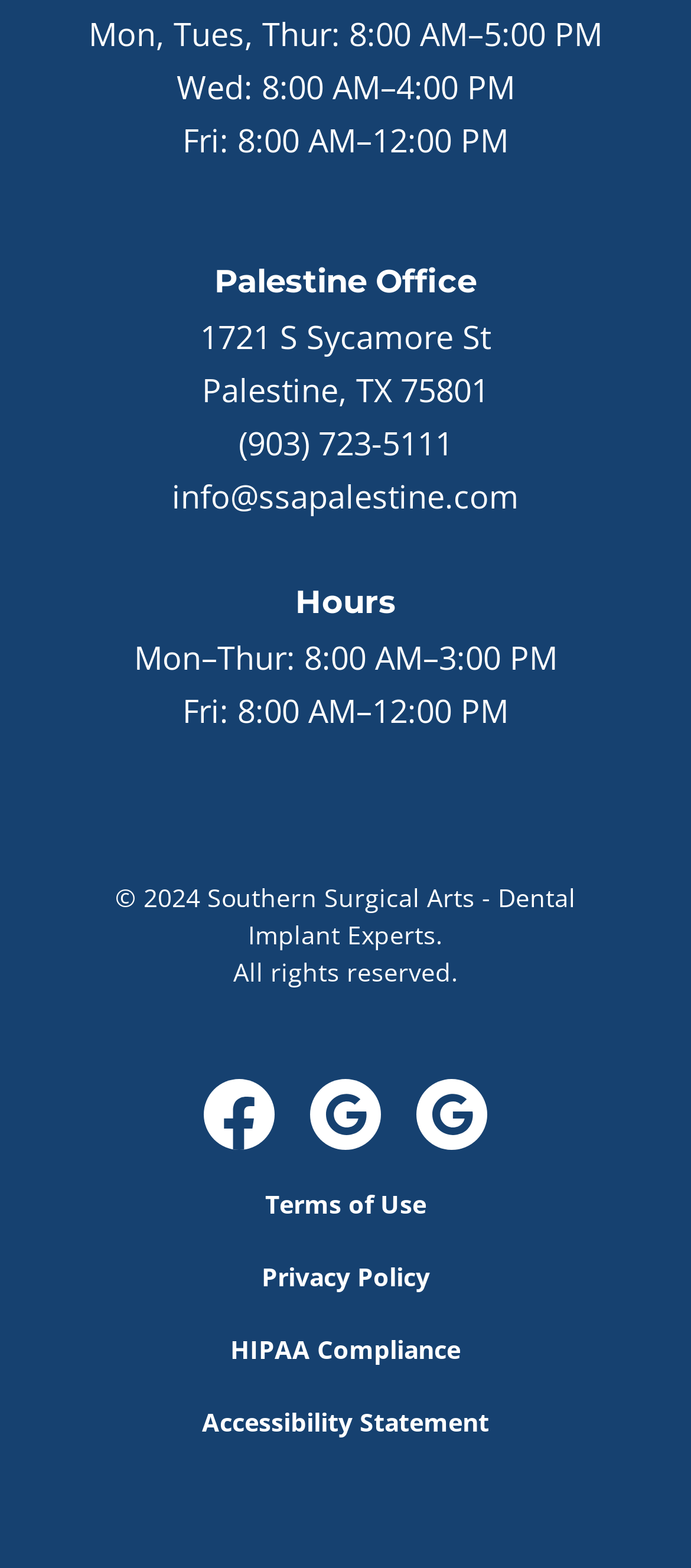Answer the following query concisely with a single word or phrase:
What are the hours on Fridays?

8:00 AM–12:00 PM